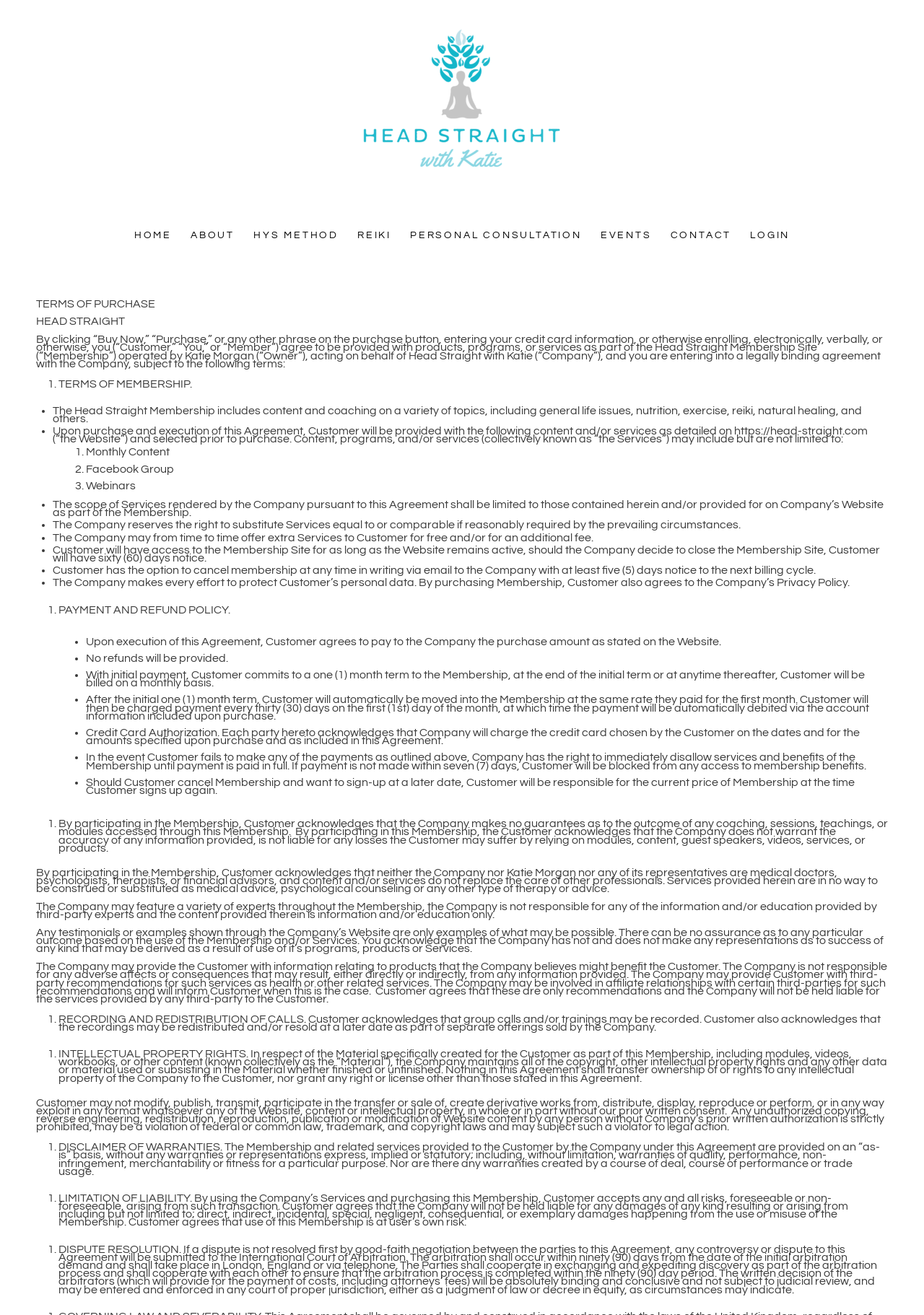Refer to the image and provide an in-depth answer to the question:
What is the name of the membership site?

The question asks for the name of the membership site, which can be found in the text 'The Head Straight Membership includes content and coaching on a variety of topics...' where it is mentioned as 'Head Straight Membership Site'.